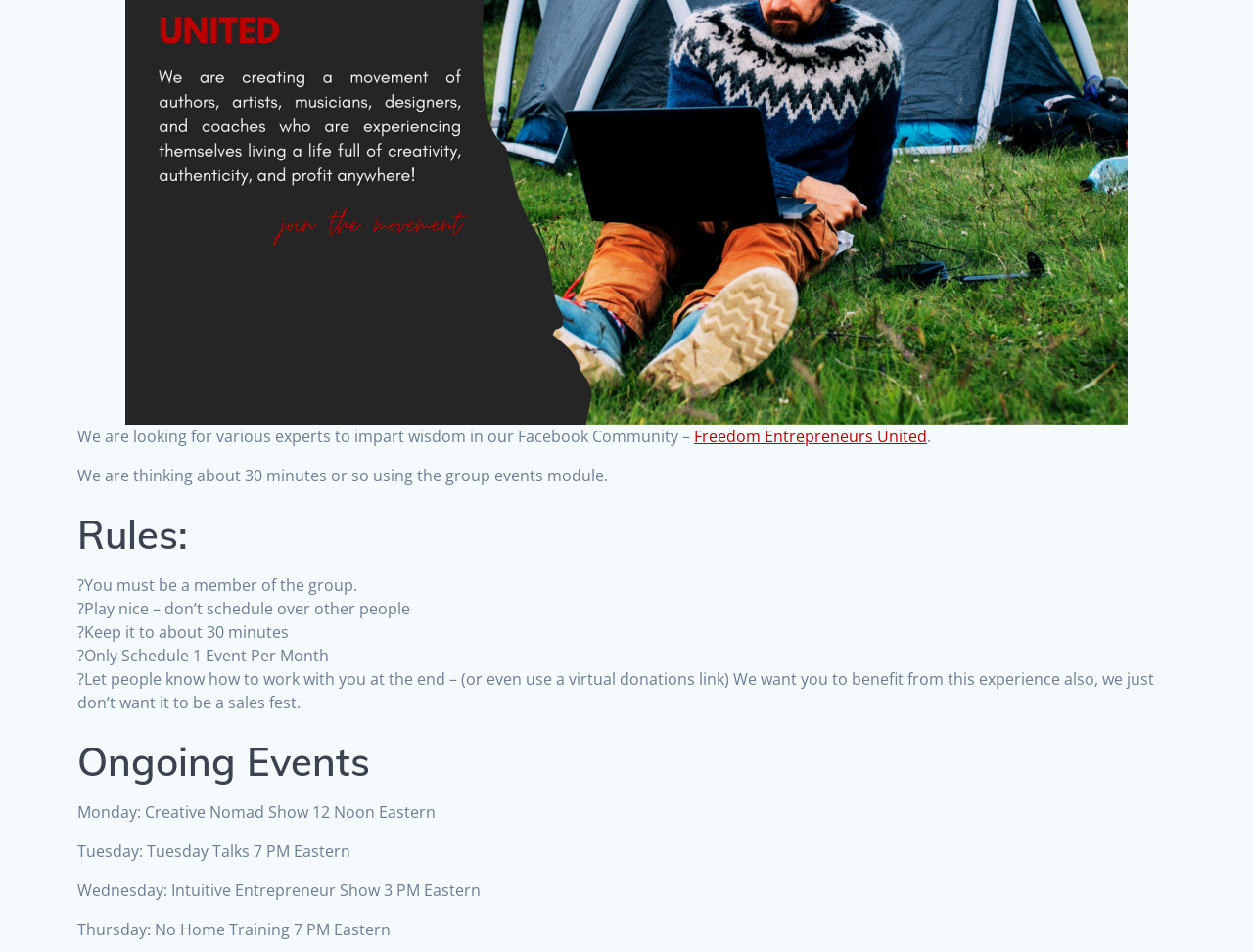Find and provide the bounding box coordinates for the UI element described here: "alt="Freedom Entrepreneur United Banner"". The coordinates should be given as four float numbers between 0 and 1: [left, top, right, bottom].

[0.1, 0.422, 0.9, 0.445]